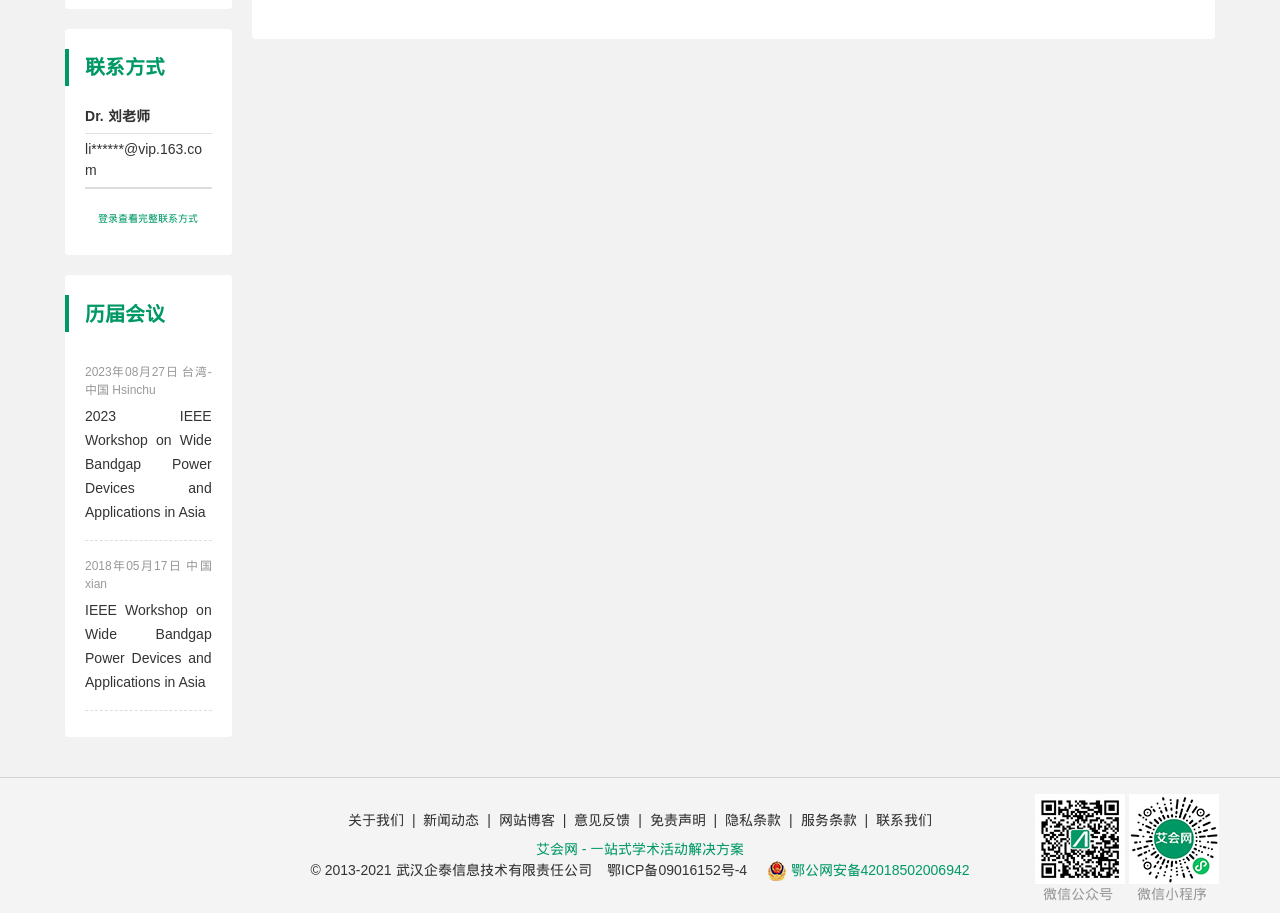Given the element description 艾会网 - 一站式学术活动解决方案, predict the bounding box coordinates for the UI element in the webpage screenshot. The format should be (top-left x, top-left y, bottom-right x, bottom-right y), and the values should be between 0 and 1.

[0.419, 0.921, 0.581, 0.939]